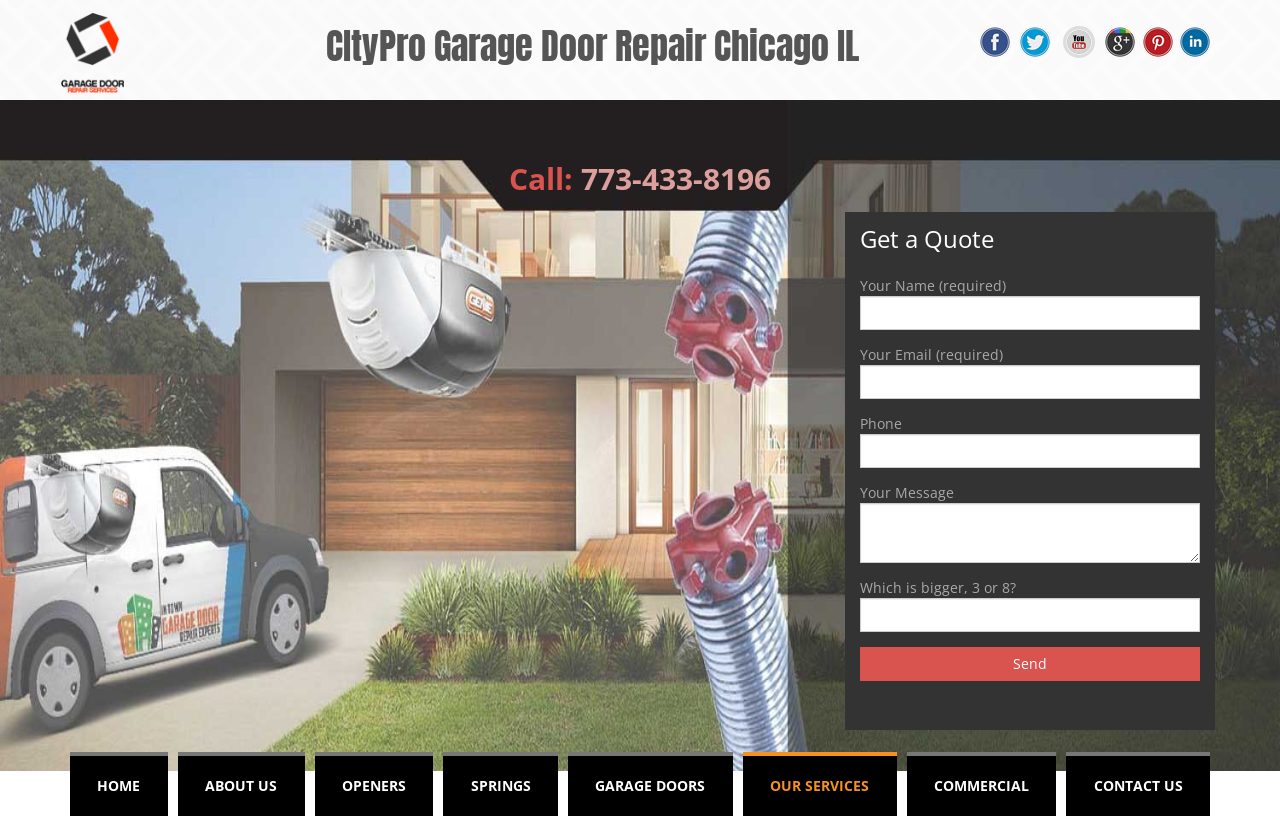Determine the bounding box coordinates of the clickable element necessary to fulfill the instruction: "Click the Facebook link". Provide the coordinates as four float numbers within the 0 to 1 range, i.e., [left, top, right, bottom].

[0.765, 0.032, 0.79, 0.07]